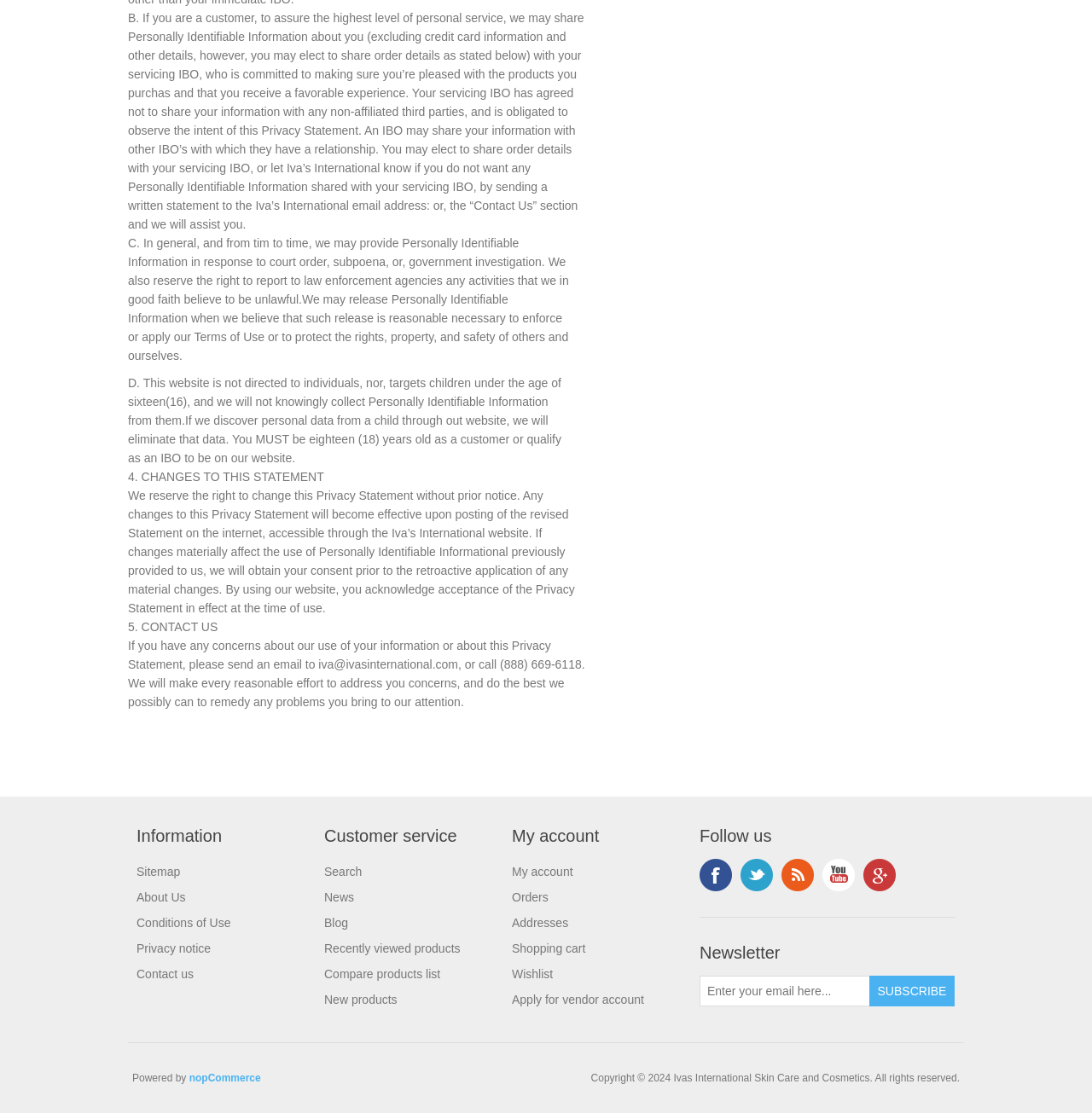Identify the bounding box coordinates for the element that needs to be clicked to fulfill this instruction: "View your orders". Provide the coordinates in the format of four float numbers between 0 and 1: [left, top, right, bottom].

[0.469, 0.8, 0.502, 0.812]